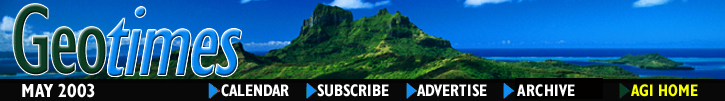Give an in-depth summary of the scene depicted in the image.

The image serves as the header for the May 2003 edition of Geotimes, featuring a stunning landscape of a lush, green island surrounded by vibrant blue waters. The title "Geotimes" is prominently displayed in a bold, stylized font, accompanied by a colorful and inviting backdrop of mountains and tropical vegetation. This design encapsulates the magazine's focus on geological and environmental topics, suggesting a connection to natural beauty and exploration. The navigation menu below the image includes links for calendar events, subscription options, advertising, and archiving, enhancing user interaction with the publication's online presence.